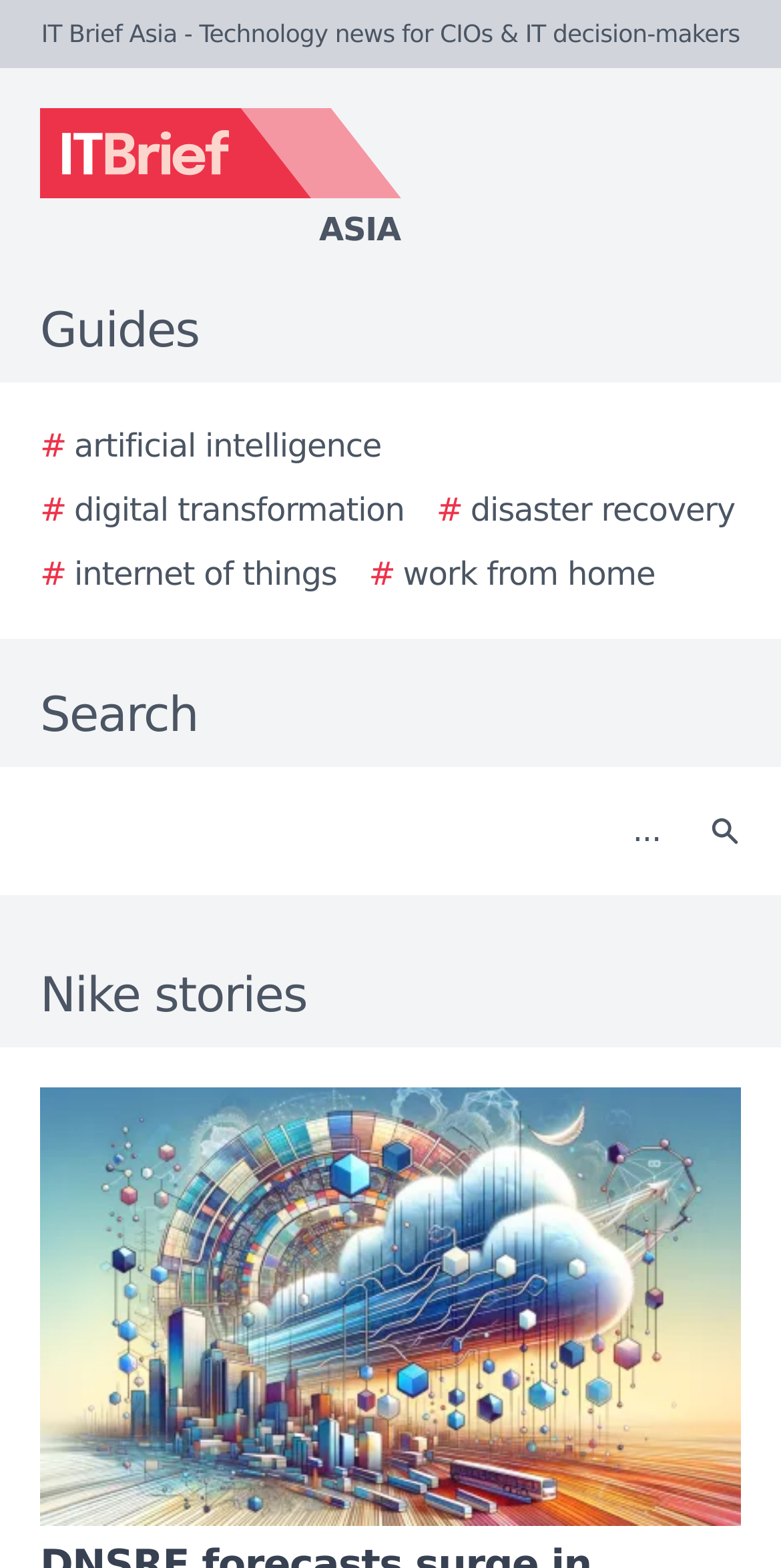Respond to the following question with a brief word or phrase:
What is the position of the 'Search' button?

Bottom right